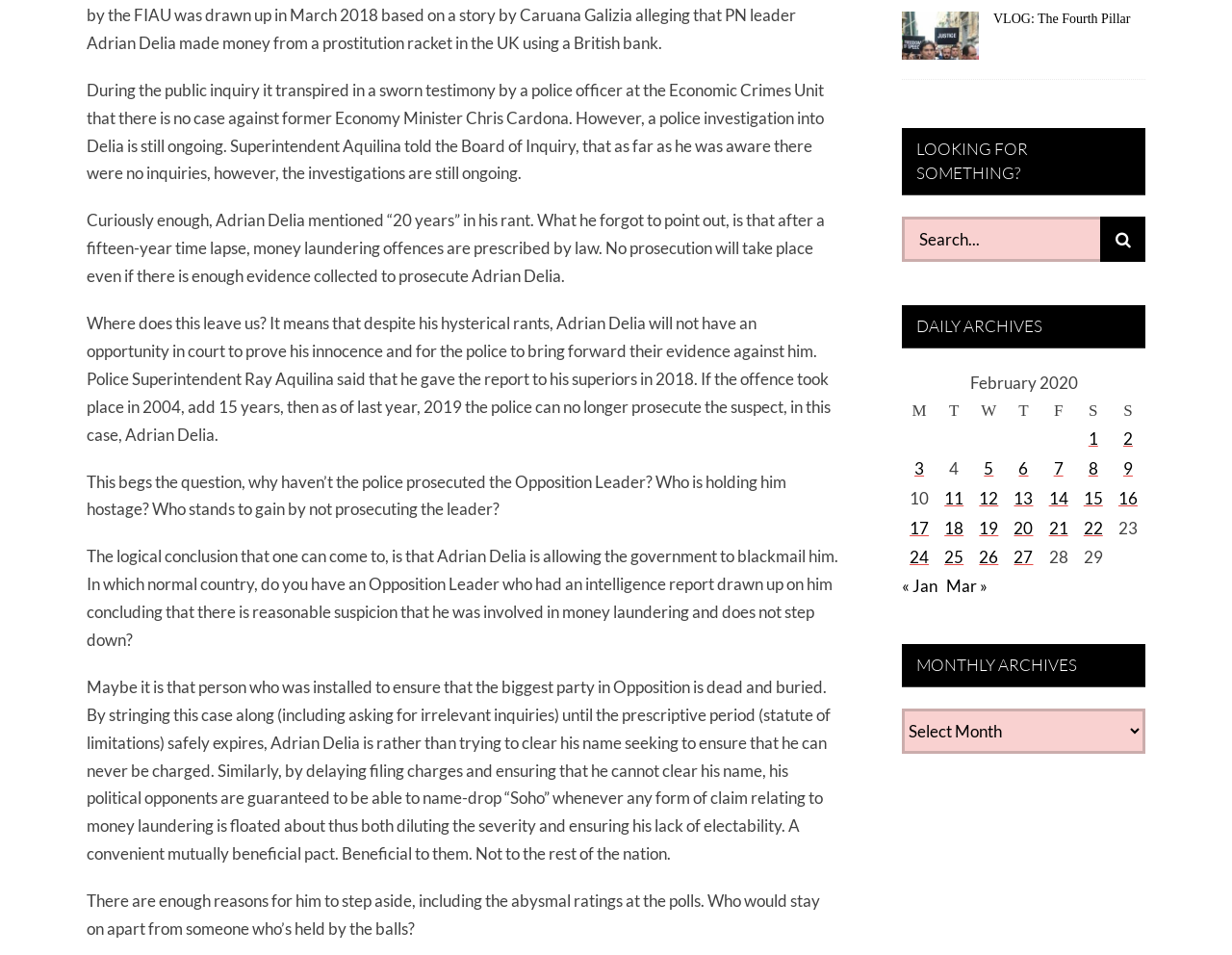Find and provide the bounding box coordinates for the UI element described with: "« Jan".

[0.732, 0.603, 0.761, 0.624]